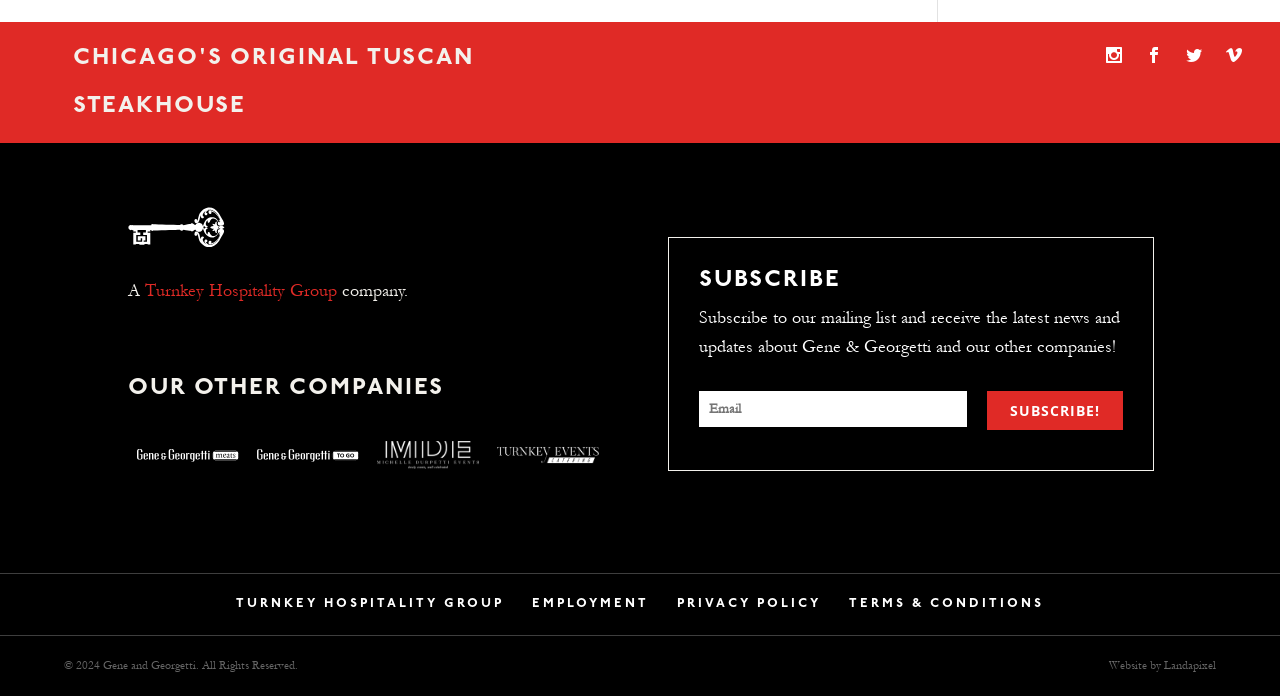Please provide a short answer using a single word or phrase for the question:
What is the purpose of the textbox?

Email subscription